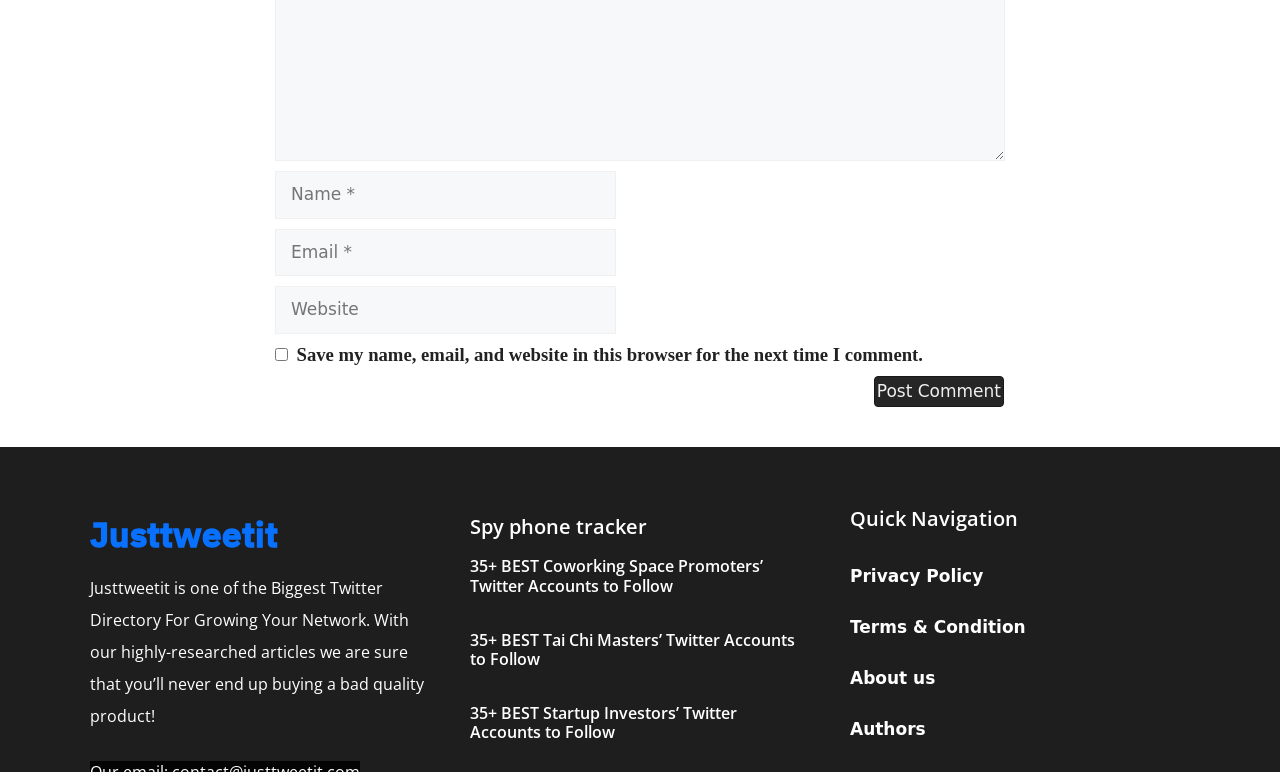Locate the bounding box of the UI element described in the following text: "Justtweetit".

[0.07, 0.662, 0.217, 0.722]